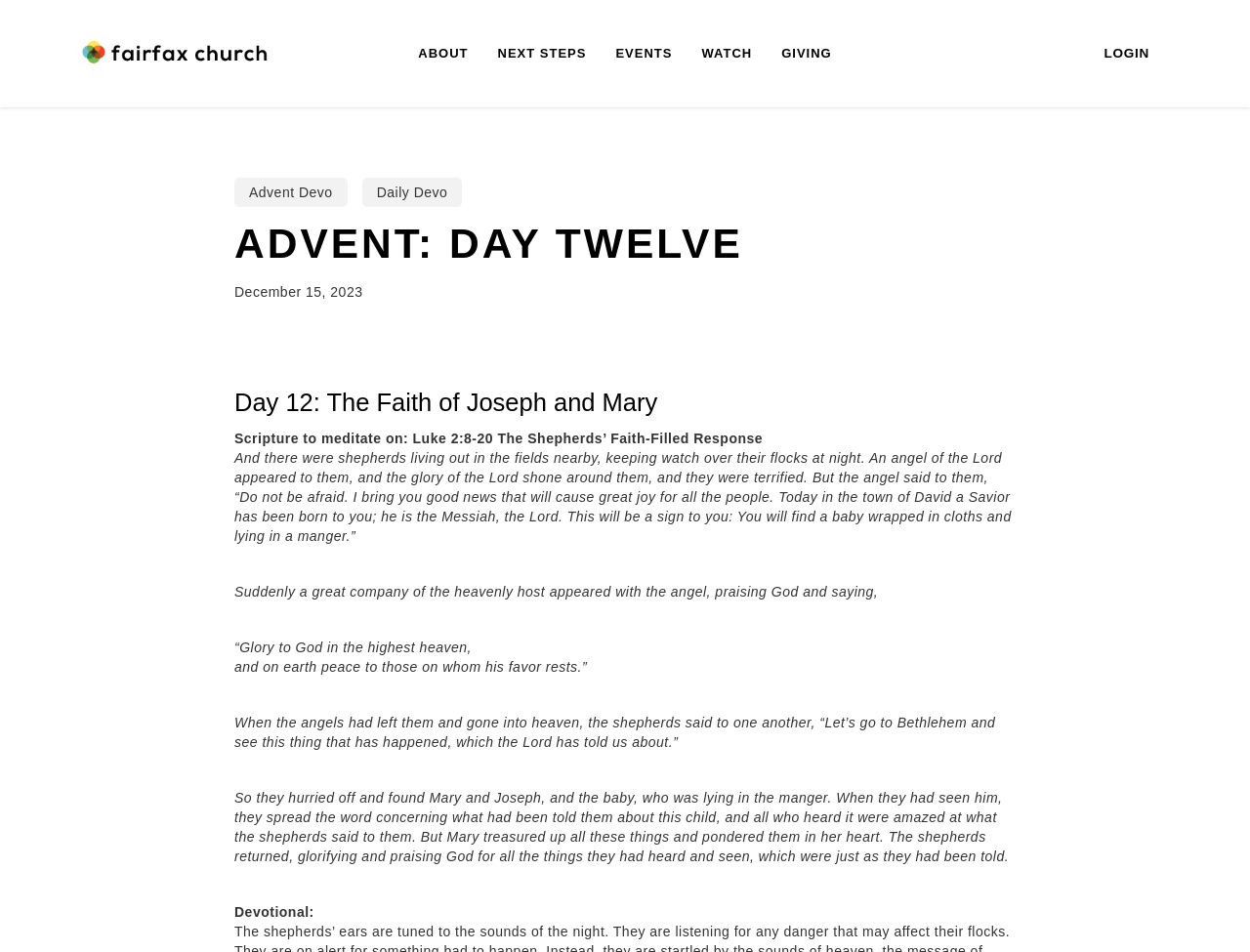Determine the bounding box coordinates of the clickable region to carry out the instruction: "Read the Advent Devo".

[0.188, 0.186, 0.278, 0.217]